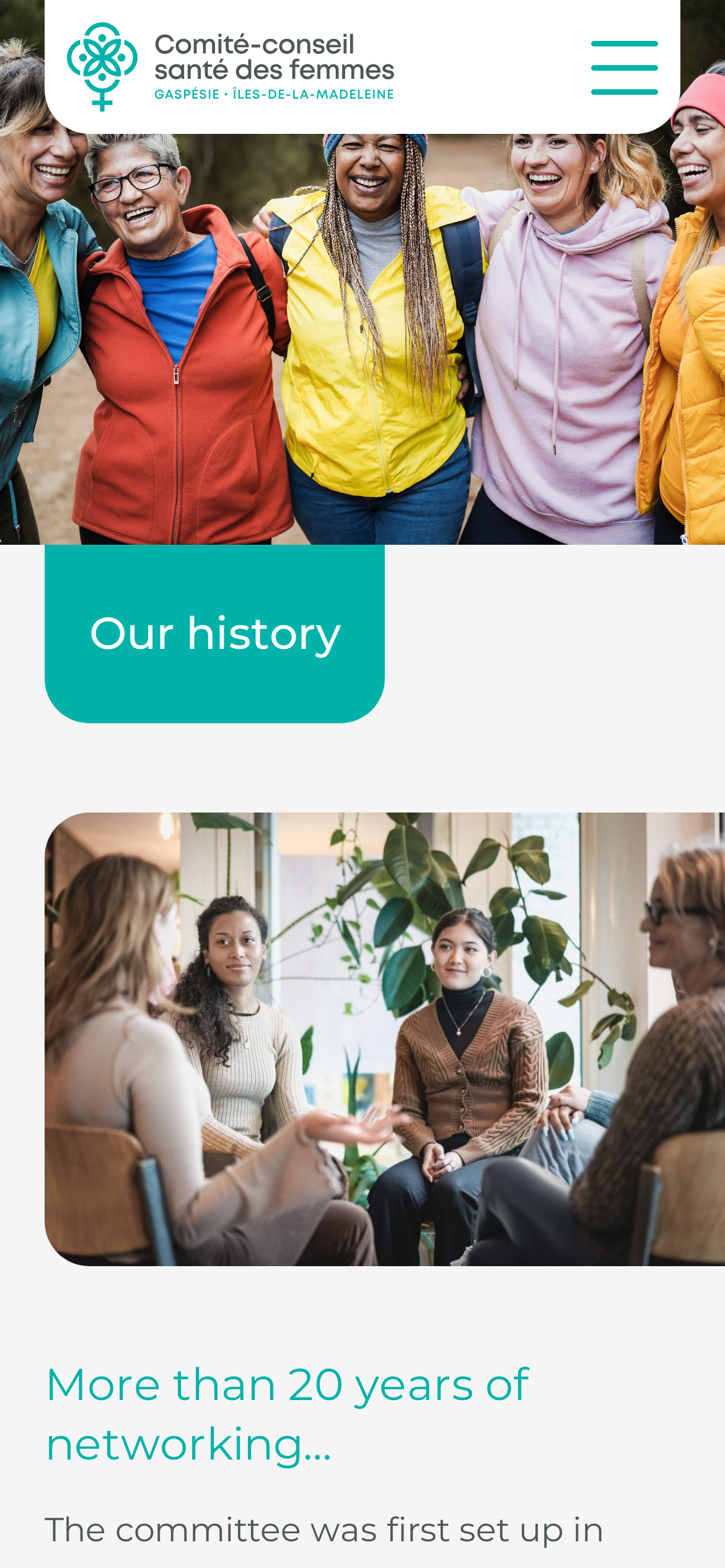Provide the bounding box coordinates of the HTML element described as: "aria-label="Menu"". The bounding box coordinates should be four float numbers between 0 and 1, i.e., [left, top, right, bottom].

[0.815, 0.025, 0.908, 0.06]